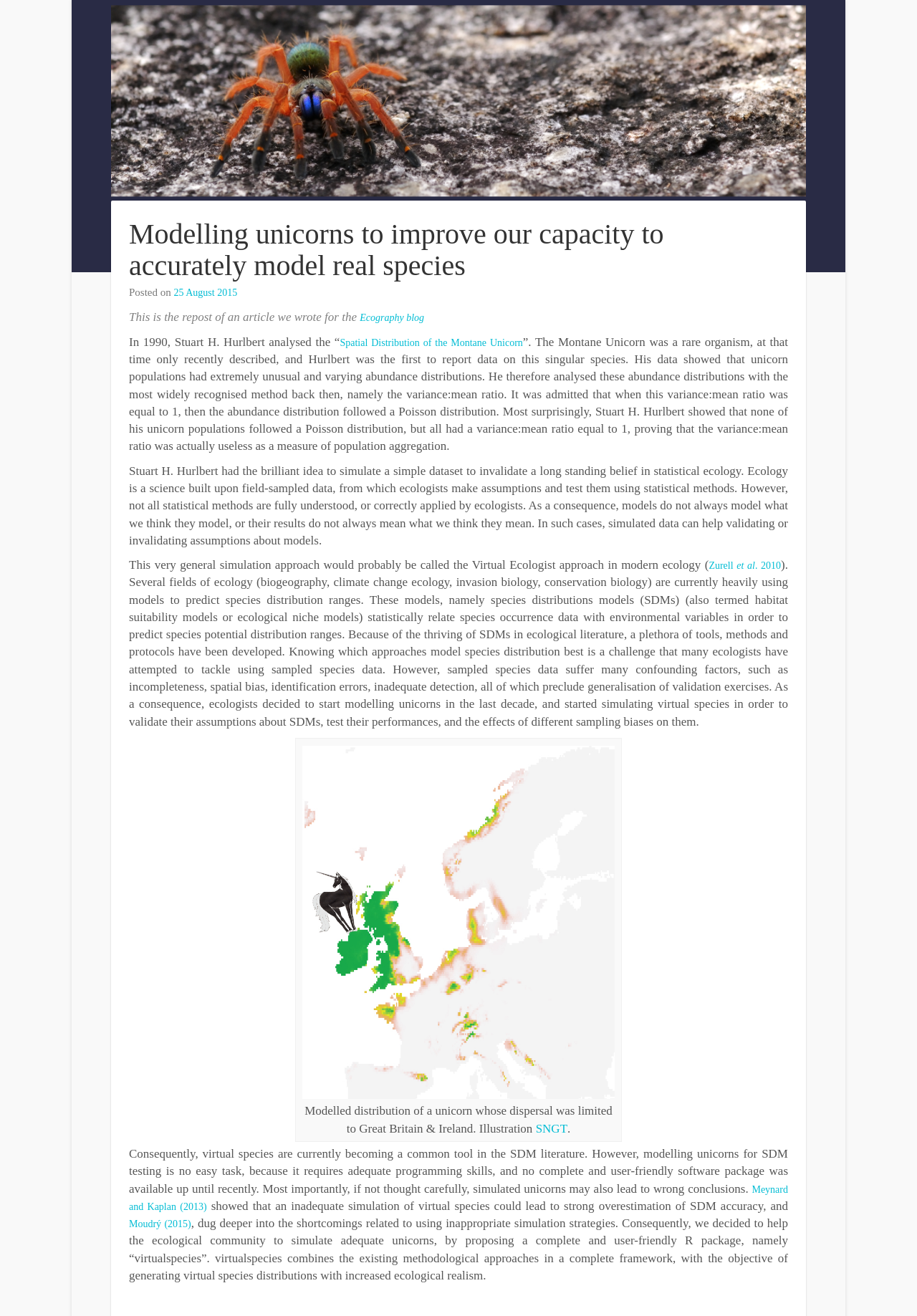What is the name of the method used to analyse abundance distributions?
Please provide a single word or phrase answer based on the image.

variance:mean ratio